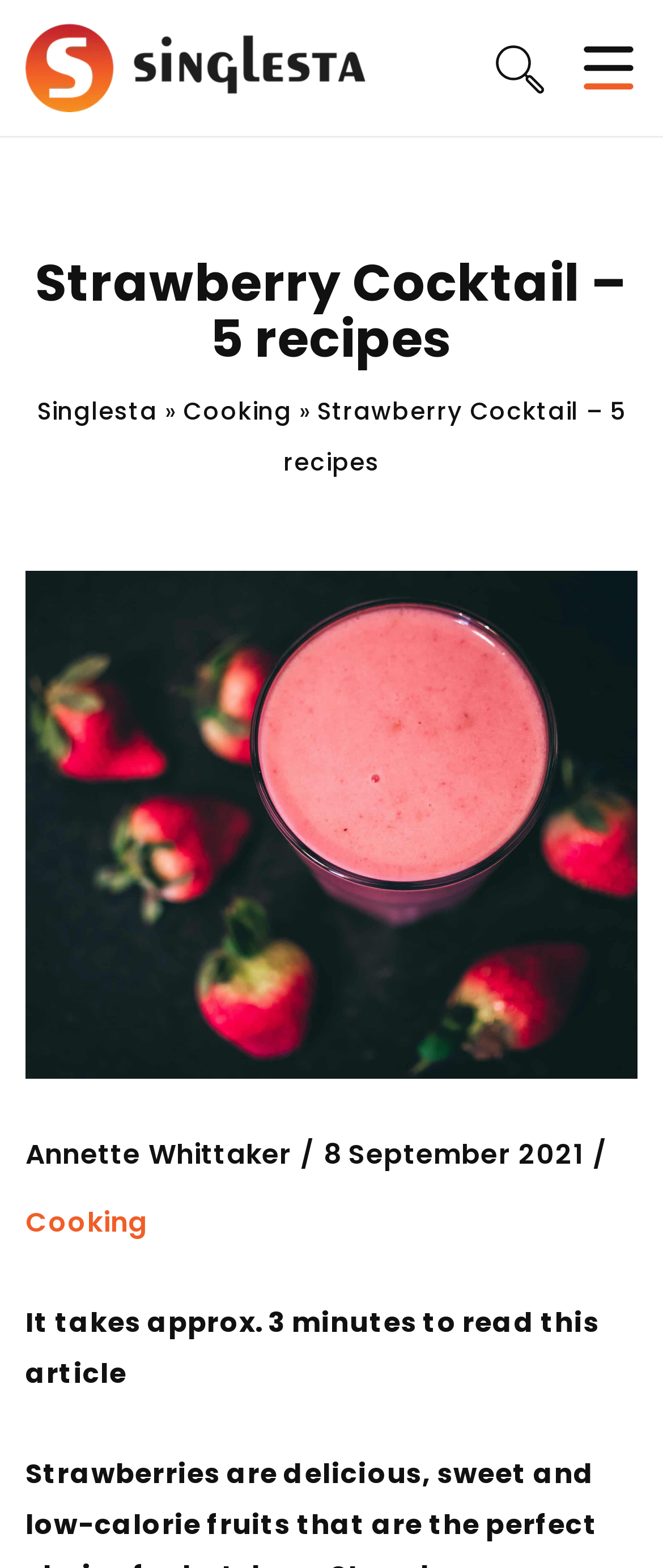Identify the bounding box coordinates for the UI element that matches this description: "Cooking".

[0.038, 0.763, 0.223, 0.795]